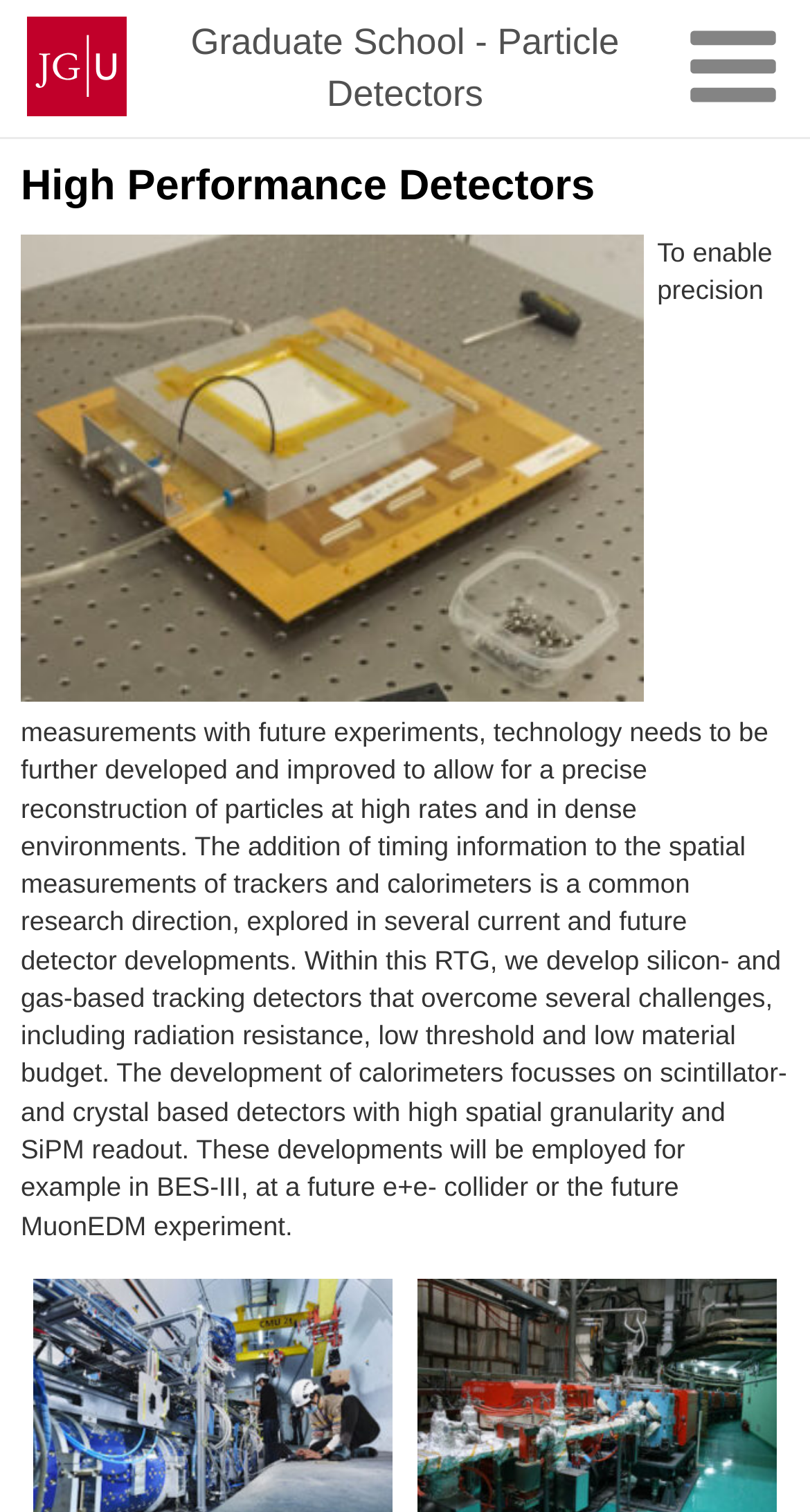Determine the bounding box of the UI element mentioned here: "Graduate School - Particle Detectors". The coordinates must be in the format [left, top, right, bottom] with values ranging from 0 to 1.

[0.193, 0.011, 0.807, 0.08]